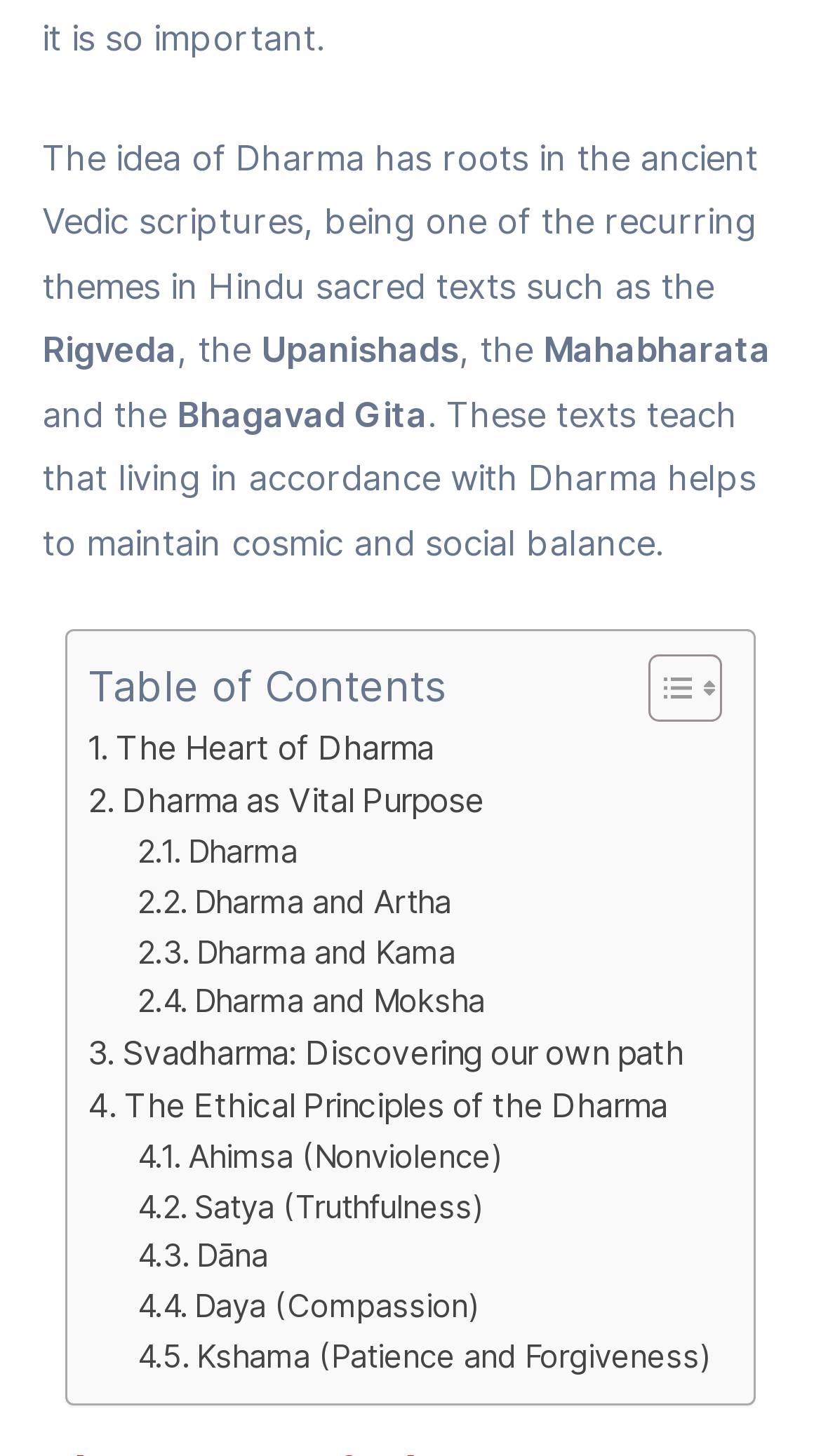Locate the bounding box coordinates of the area that needs to be clicked to fulfill the following instruction: "Go to The Heart of Dharma". The coordinates should be in the format of four float numbers between 0 and 1, namely [left, top, right, bottom].

[0.107, 0.498, 0.528, 0.534]